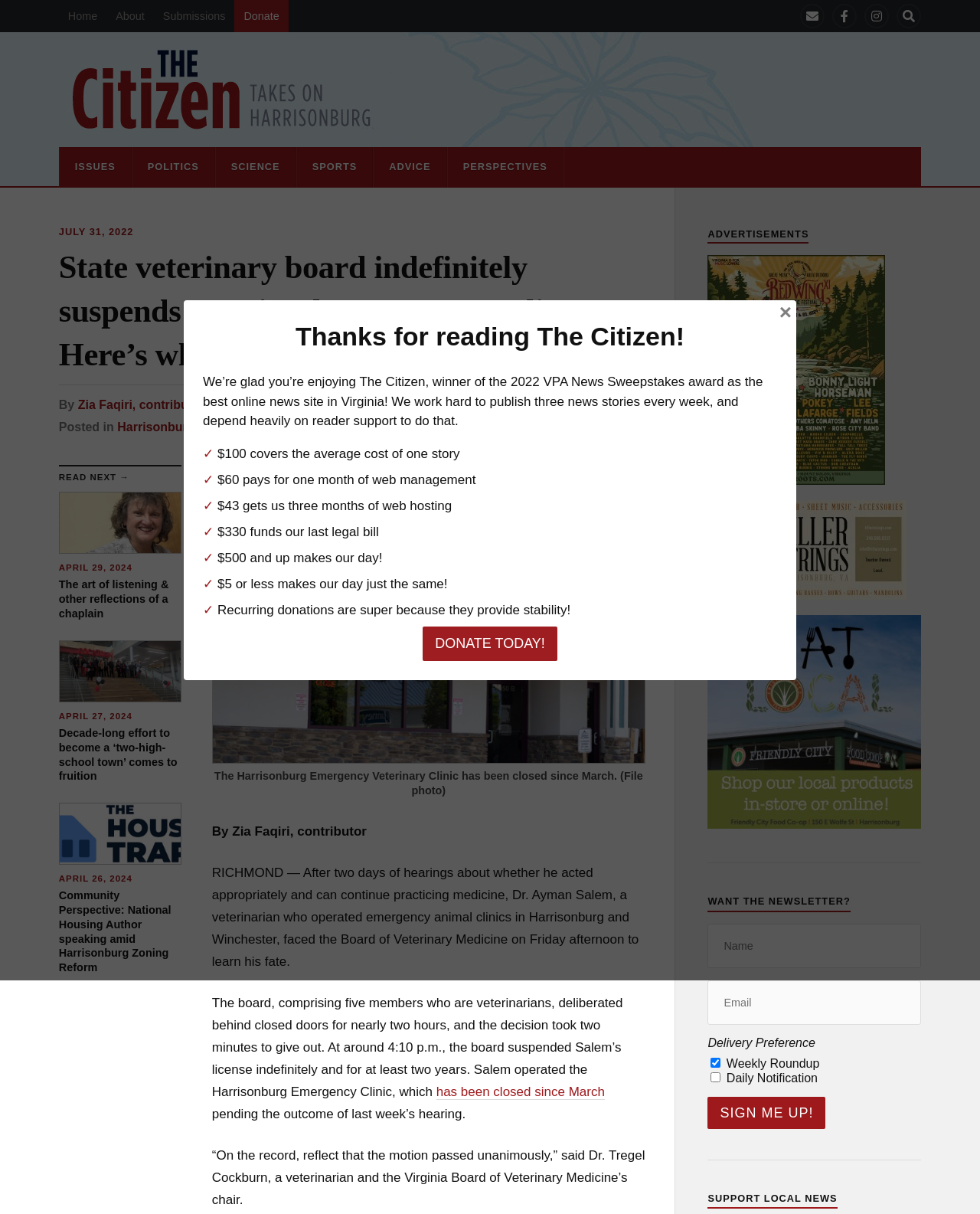Kindly determine the bounding box coordinates for the area that needs to be clicked to execute this instruction: "Click the 'Home' link".

[0.06, 0.0, 0.109, 0.027]